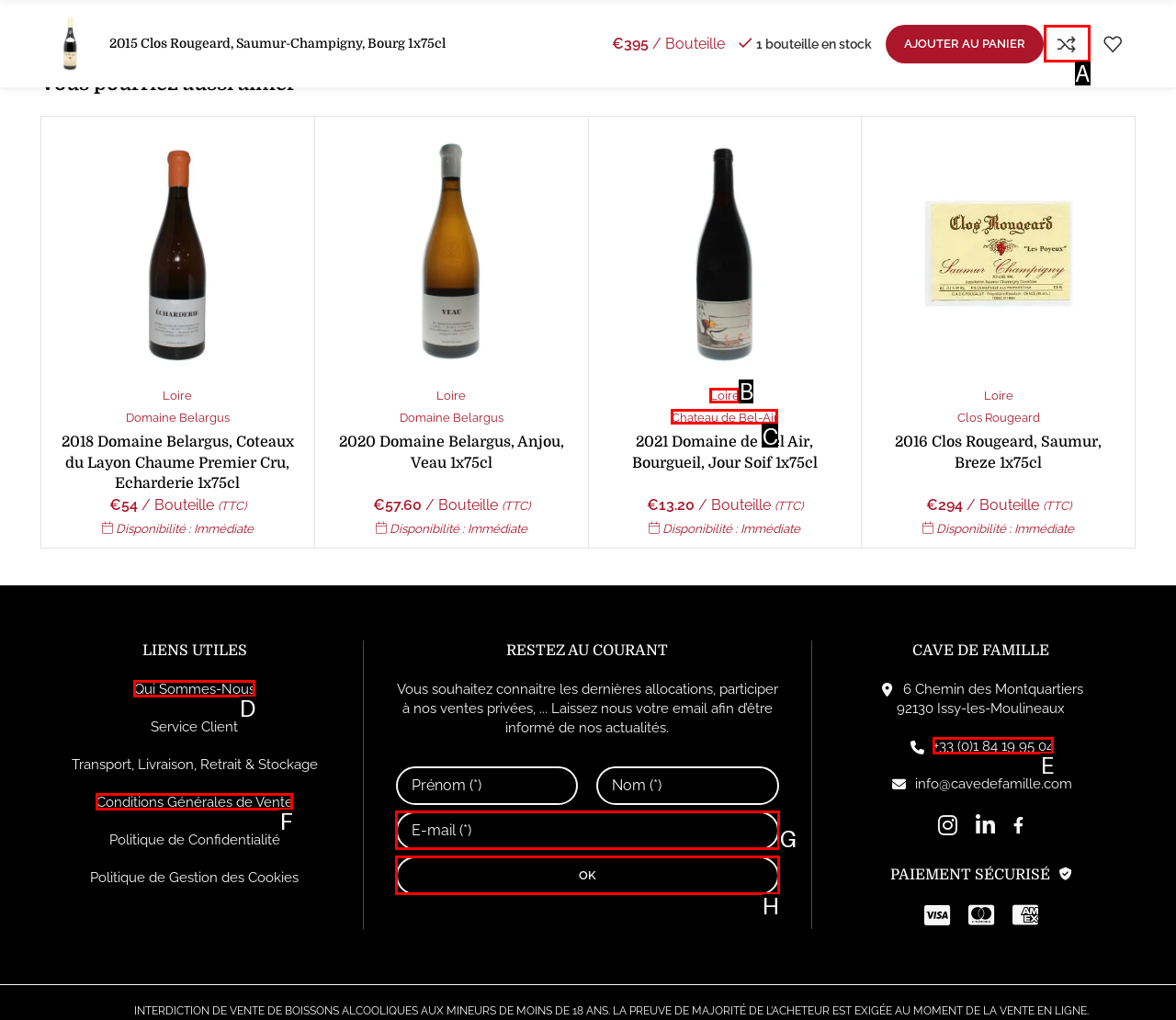Which option should I select to accomplish the task: Enter your email address in the textbox? Respond with the corresponding letter from the given choices.

G